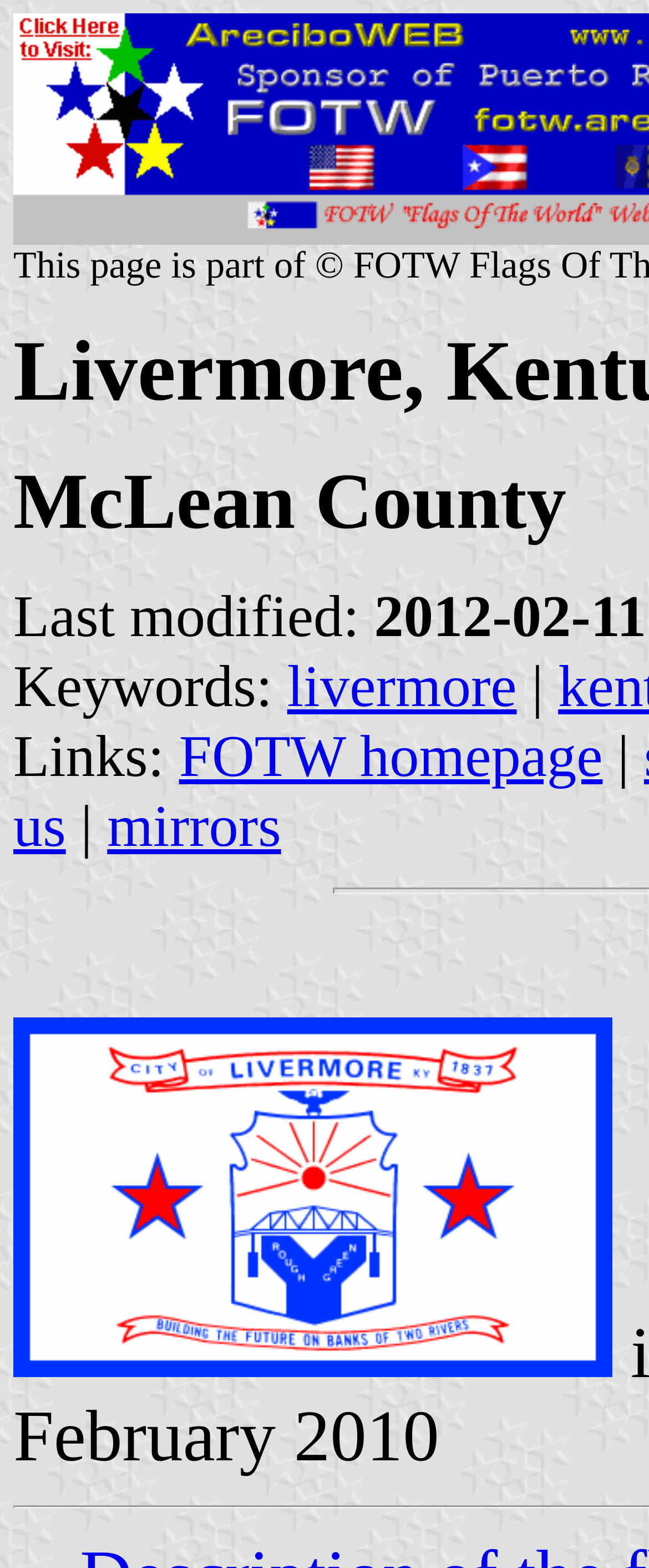Find the bounding box coordinates for the element described here: "FOTW homepage".

[0.276, 0.461, 0.929, 0.503]